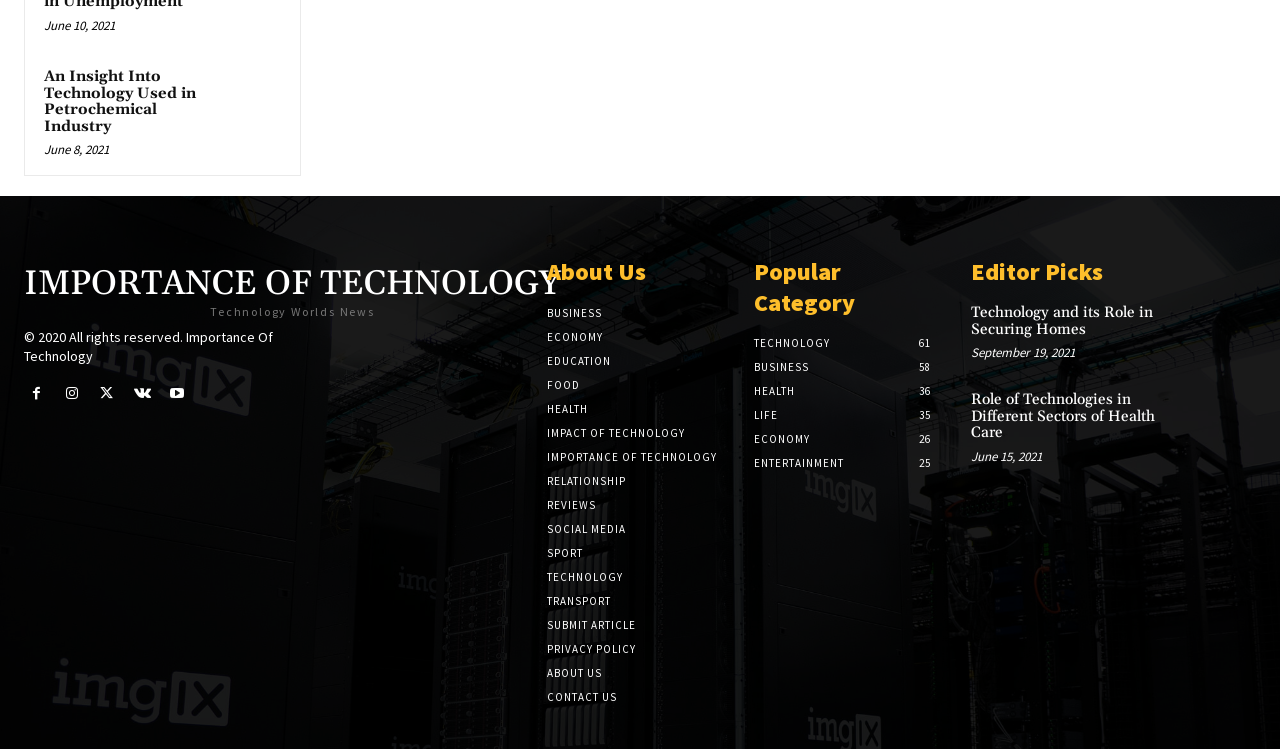How many categories are listed under 'Popular Category'?
Using the information presented in the image, please offer a detailed response to the question.

I counted the number of links under the 'Popular Category' heading. There are 6 links, which are TECHNOLOGY 61, BUSINESS 58, HEALTH 36, LIFE 35, ECONOMY 26, and ENTERTAINMENT 25.